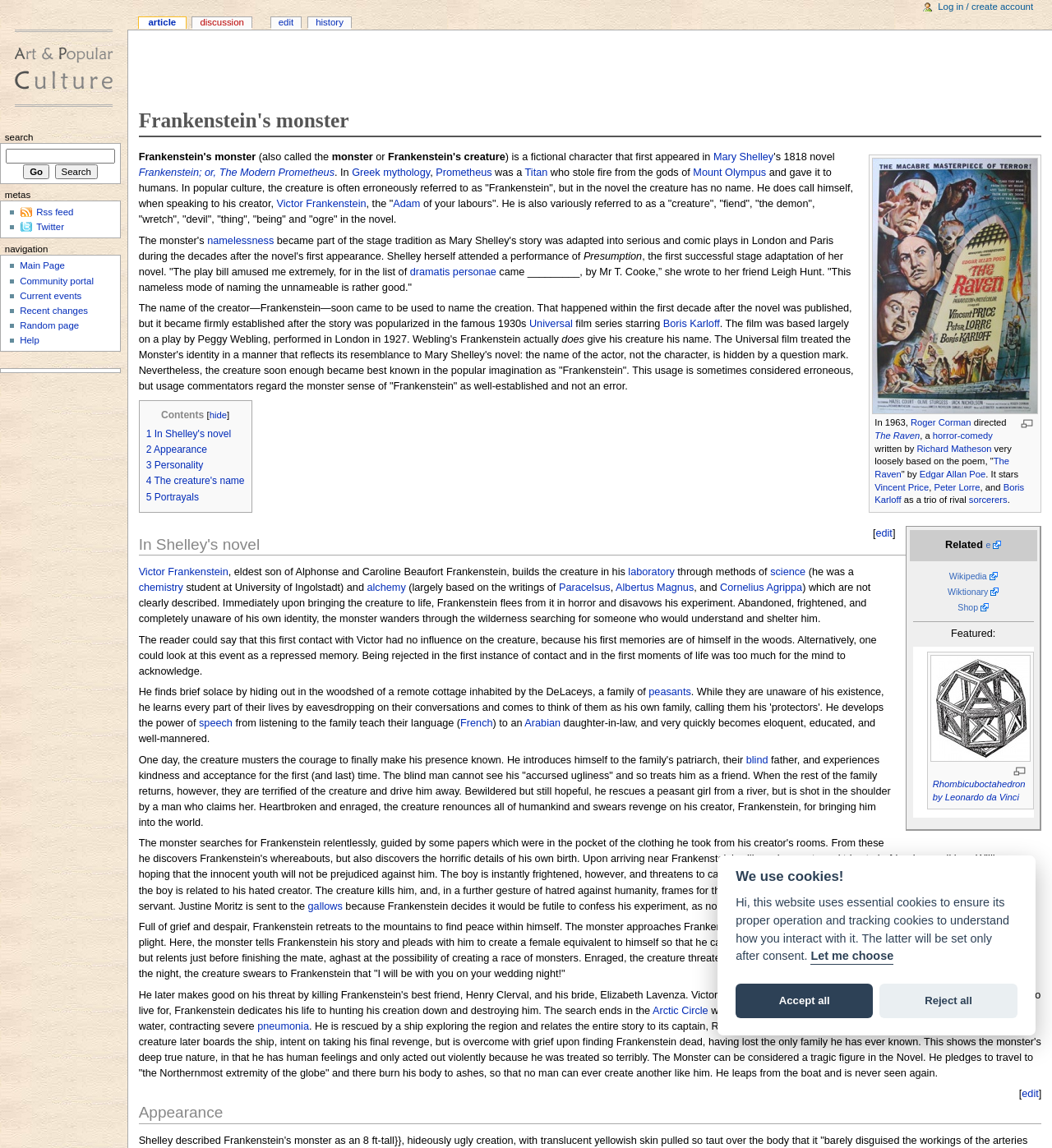Identify the bounding box coordinates for the UI element described as: "1 In Shelley's novel".

[0.139, 0.373, 0.22, 0.383]